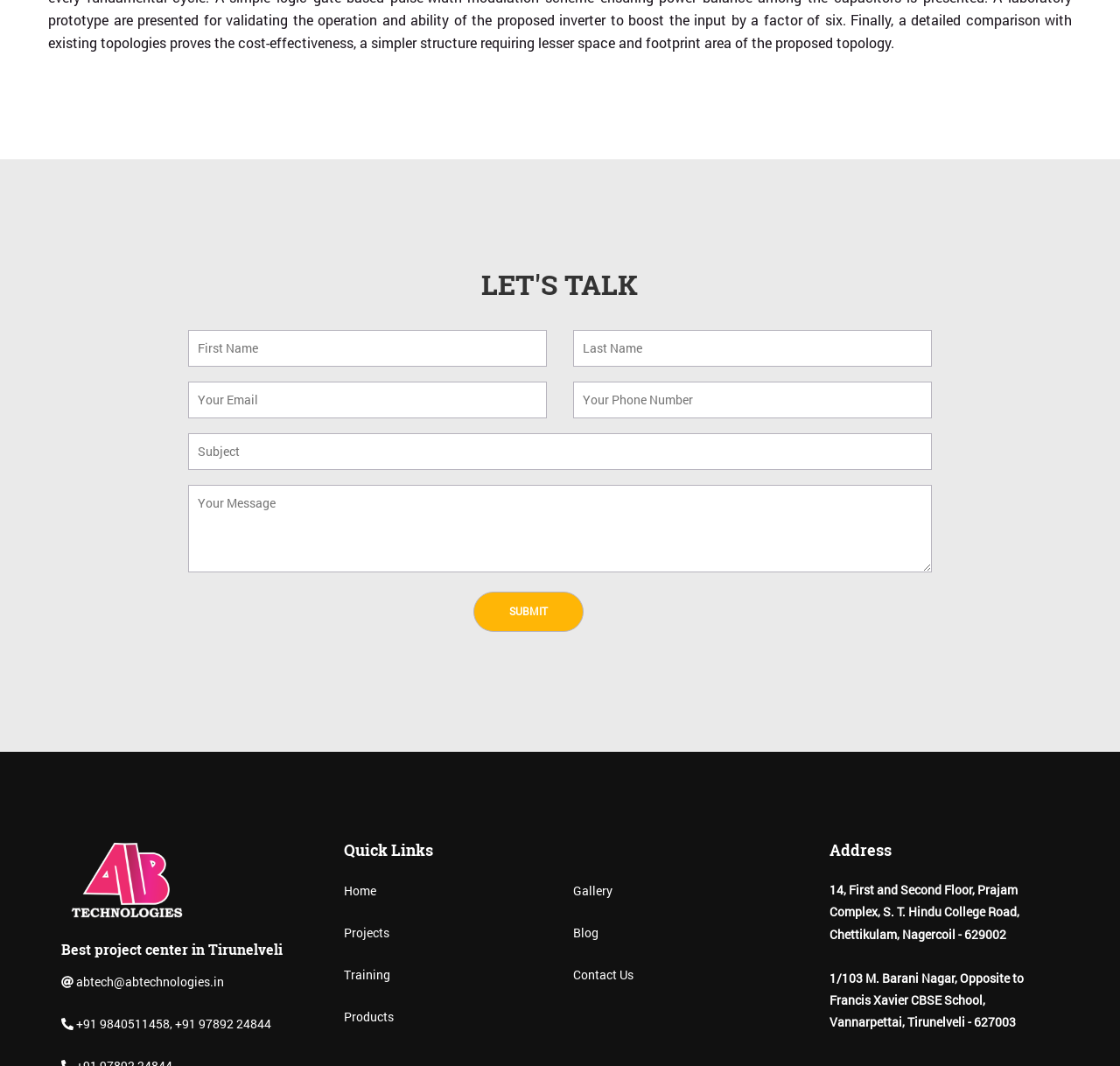Determine the bounding box coordinates for the HTML element described here: "name="your-email" placeholder="Your Email"".

[0.168, 0.358, 0.488, 0.393]